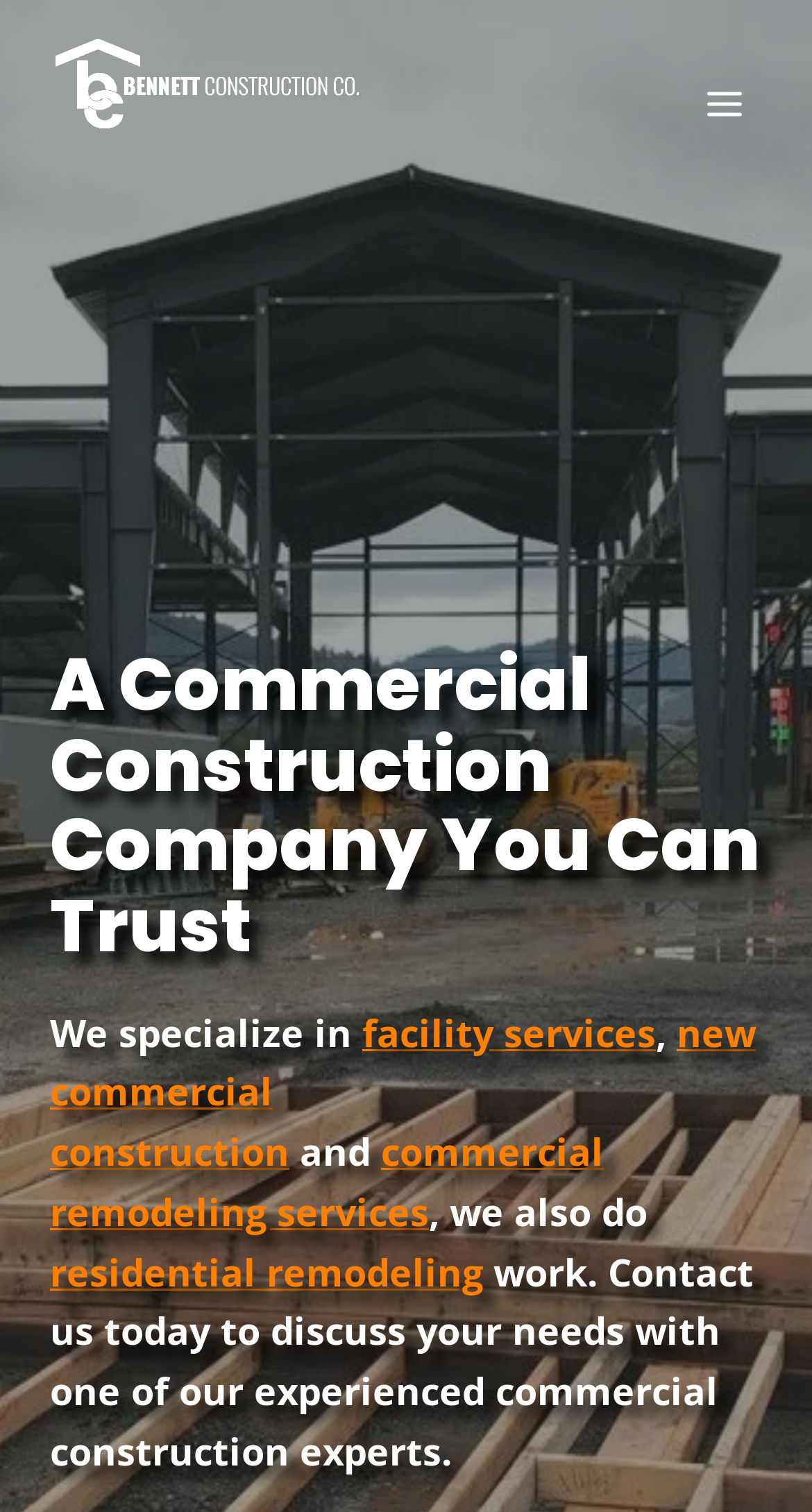What type of construction services does the company offer?
Based on the visual details in the image, please answer the question thoroughly.

Based on the webpage, the company specializes in facility services, new commercial construction, commercial remodeling services, and also does some residential remodeling work, as indicated by the links and text on the webpage.